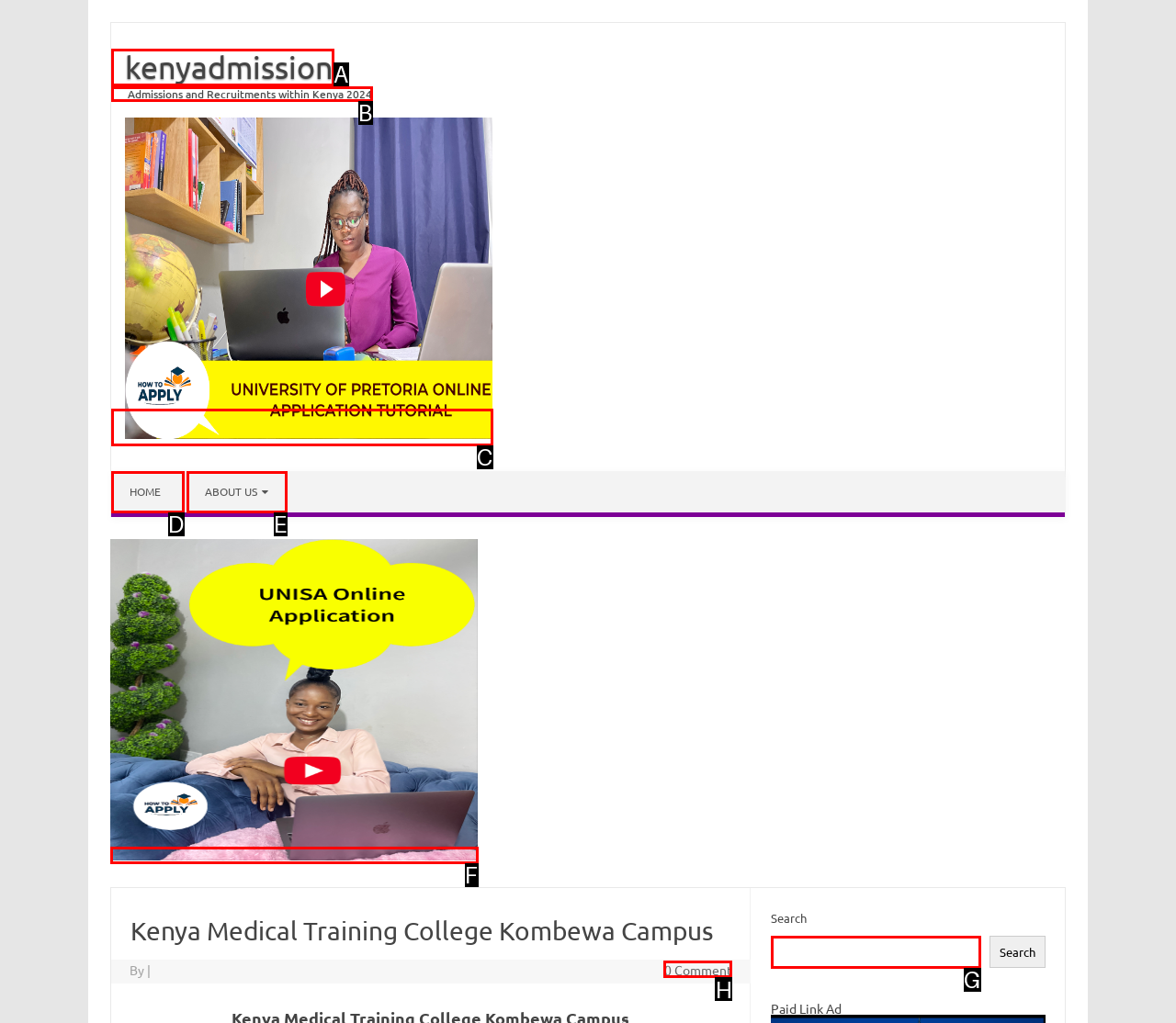Specify which UI element should be clicked to accomplish the task: View the Eastern CRC logo. Answer with the letter of the correct choice.

None